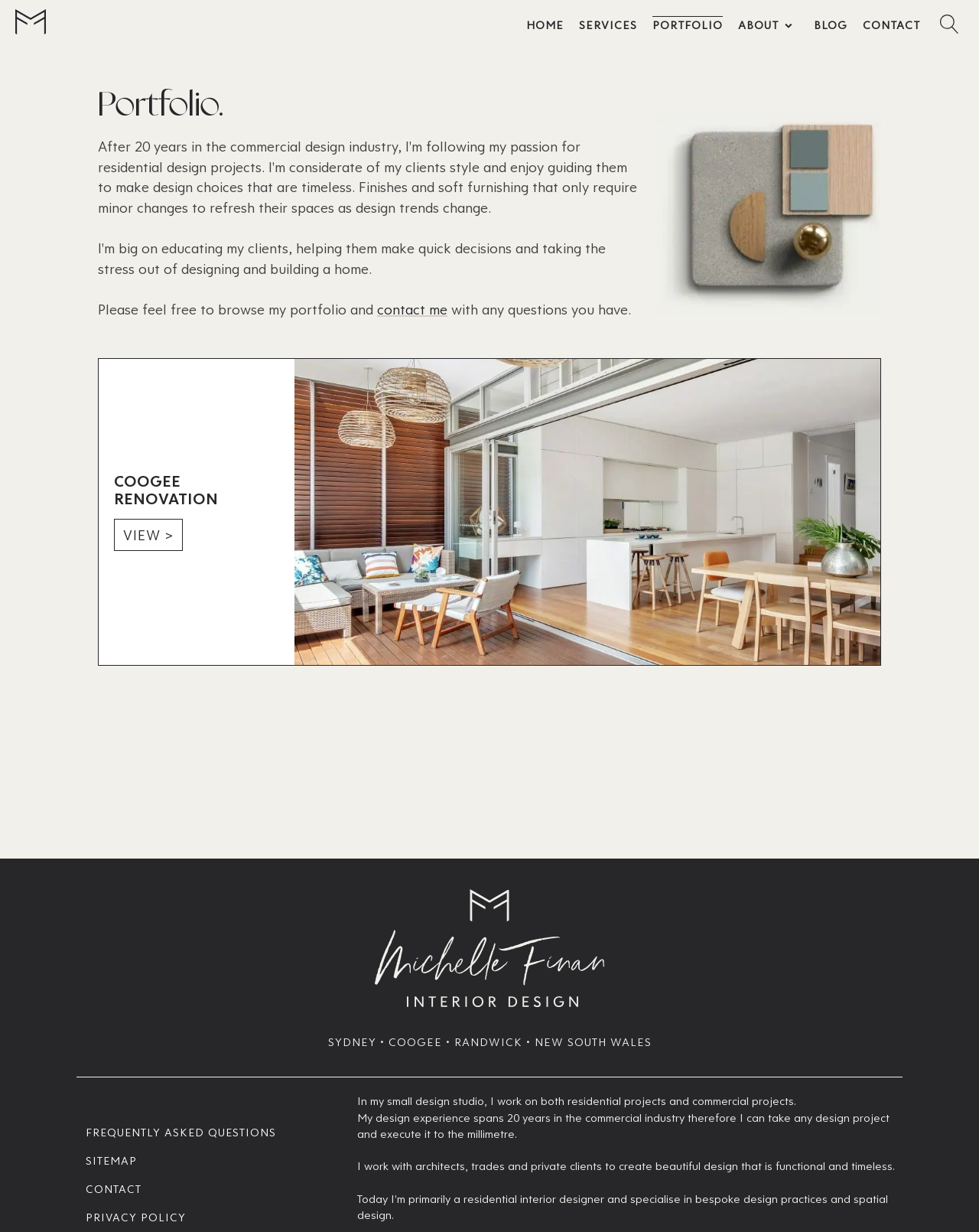What is the name of the renovation project featured on the webpage?
From the image, respond using a single word or phrase.

COOGEE RENOVATION